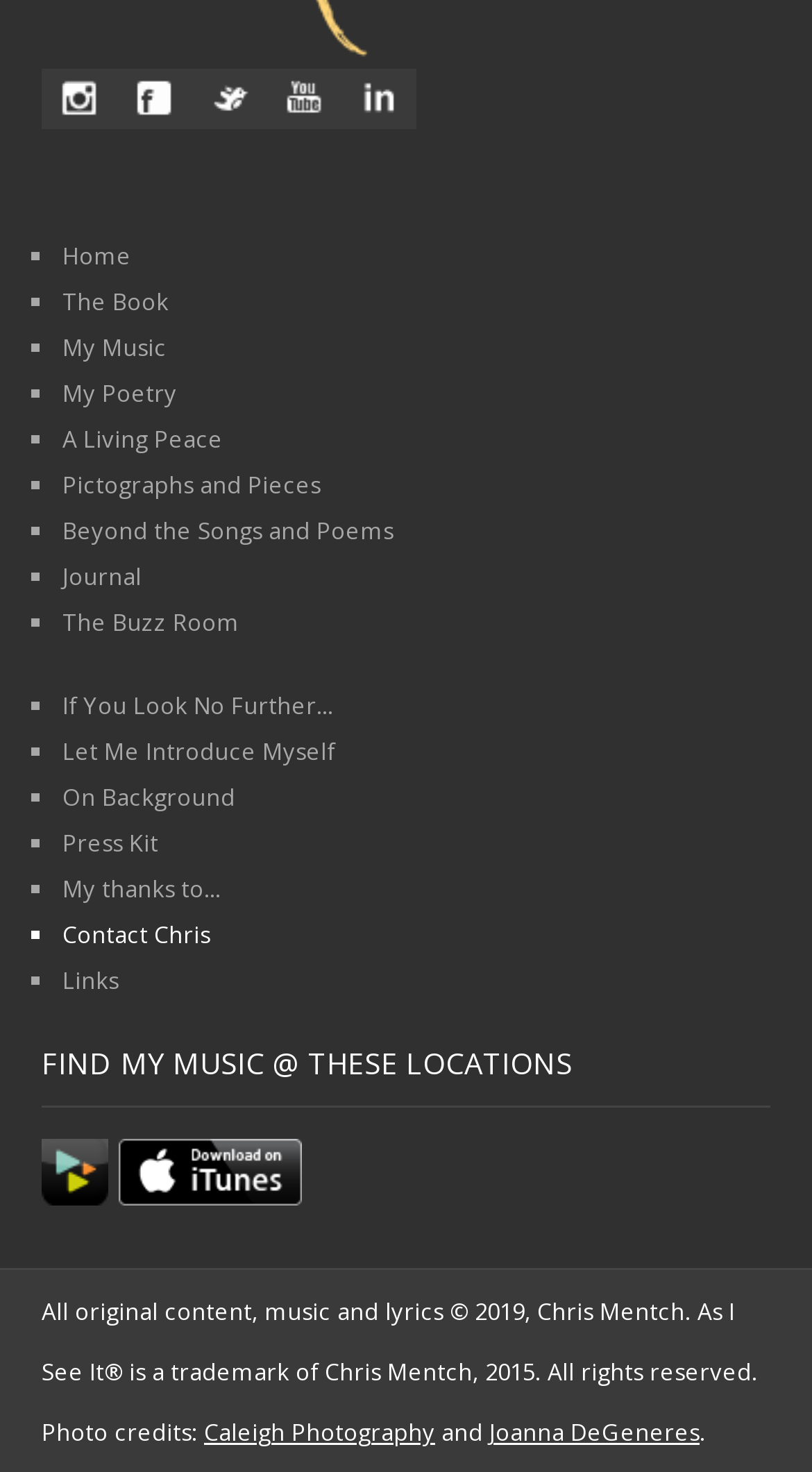Examine the screenshot and answer the question in as much detail as possible: What is the copyright notice at the bottom of the webpage?

The copyright notice at the bottom of the webpage states 'All original content, music and lyrics © 2019, Chris Mentch', indicating that the owner of the website, Chris Mentch, holds the copyright for the original content on the site.